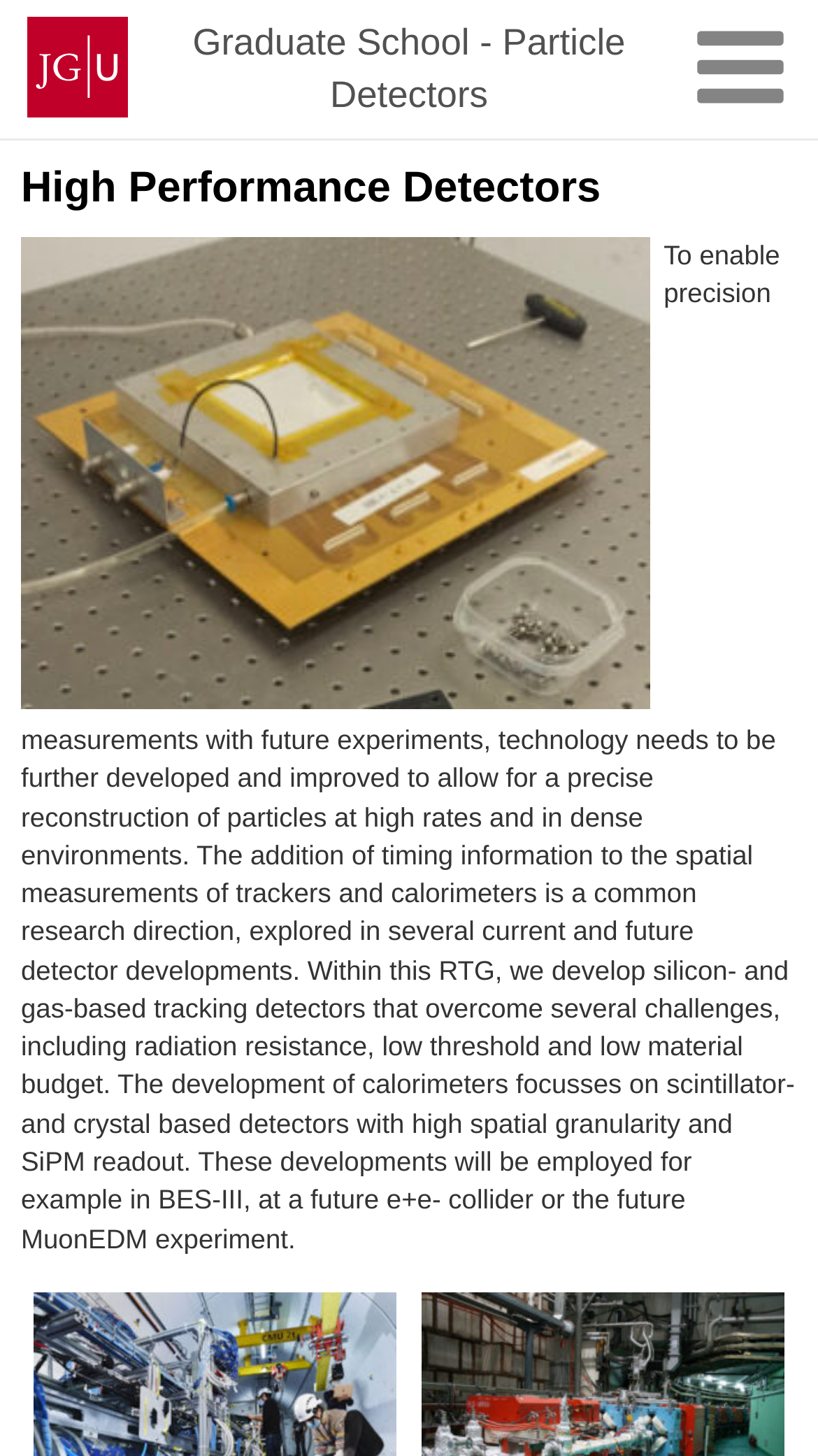Determine the main heading of the webpage and generate its text.

High Performance Detectors